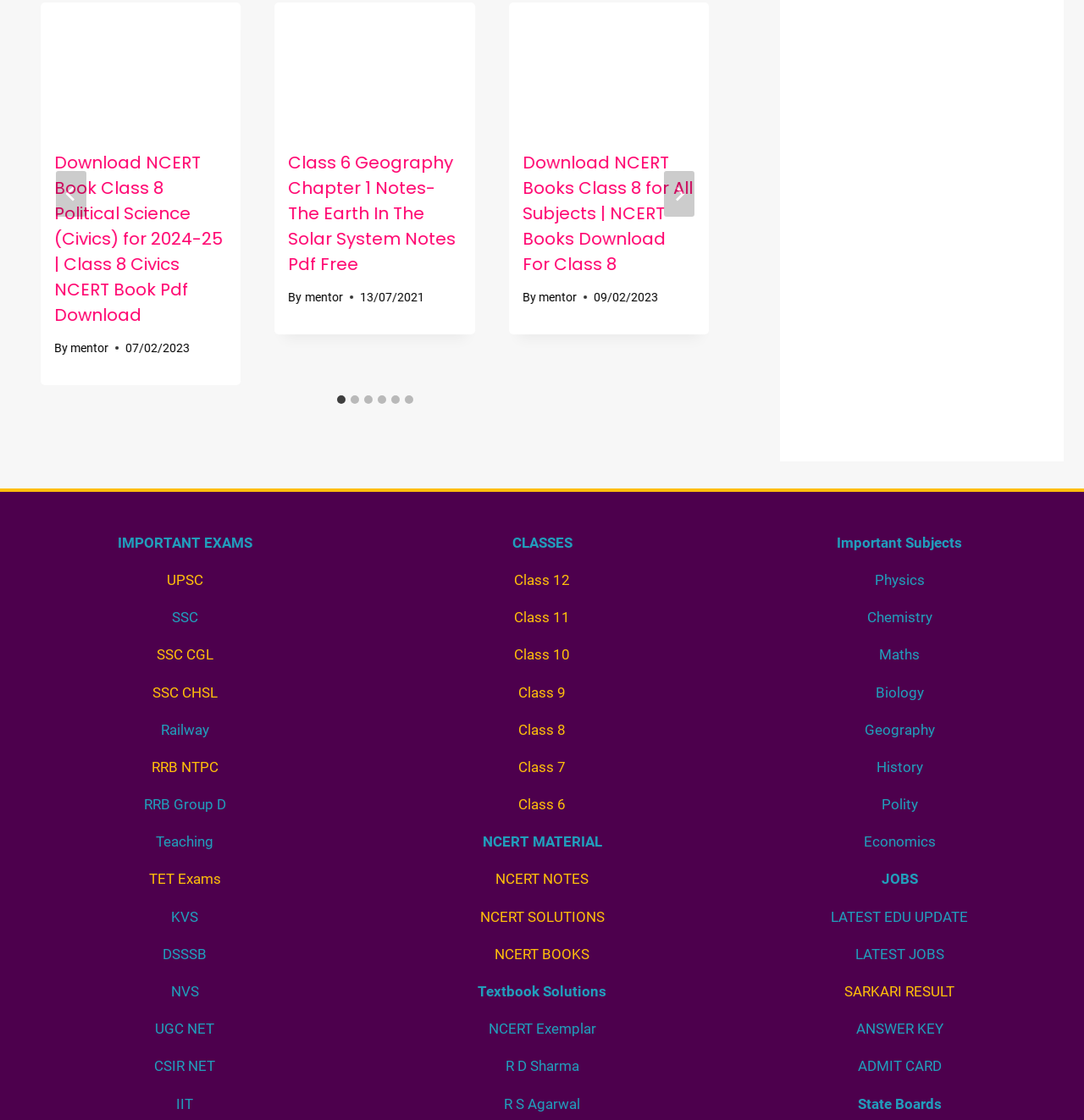Kindly determine the bounding box coordinates of the area that needs to be clicked to fulfill this instruction: "View Class 8 Civics NCERT Book Pdf".

[0.038, 0.002, 0.222, 0.122]